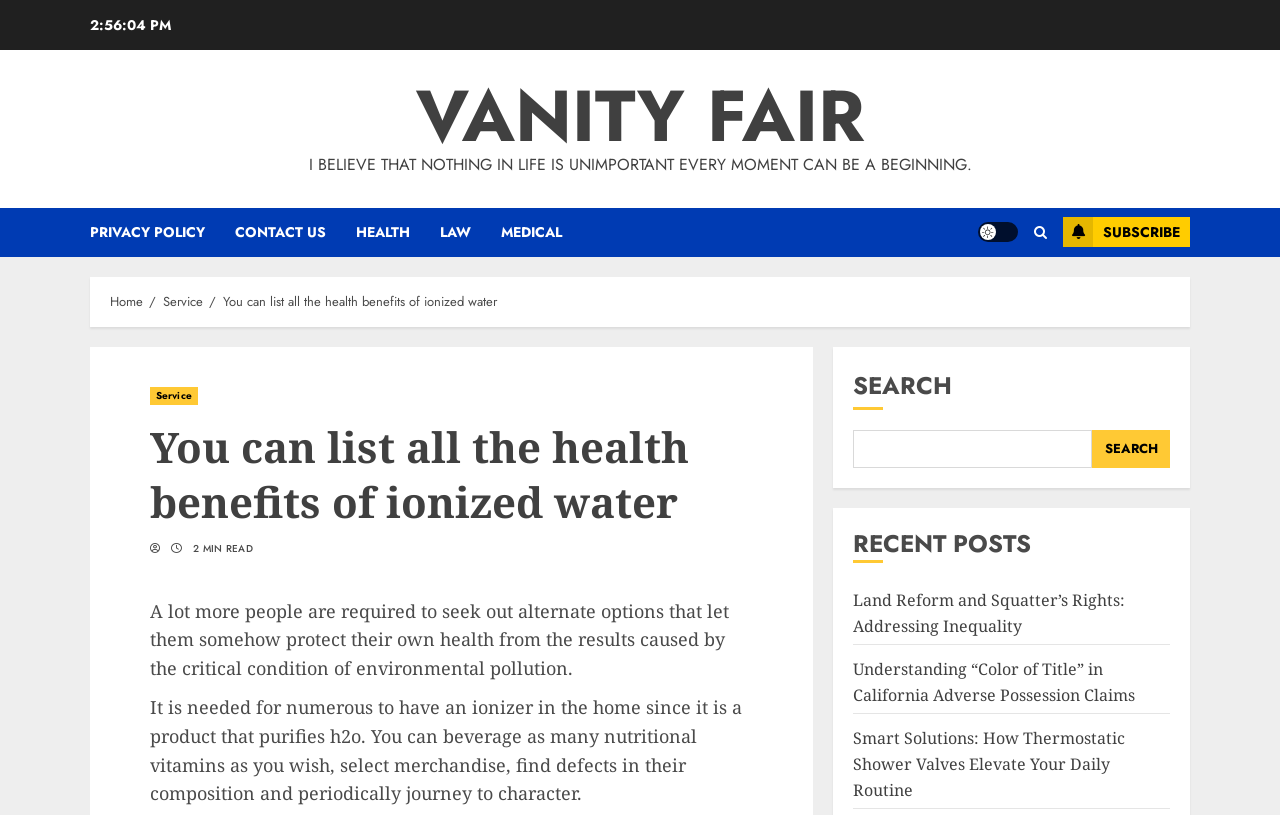Determine the bounding box coordinates for the HTML element mentioned in the following description: "Service". The coordinates should be a list of four floats ranging from 0 to 1, represented as [left, top, right, bottom].

[0.117, 0.475, 0.154, 0.497]